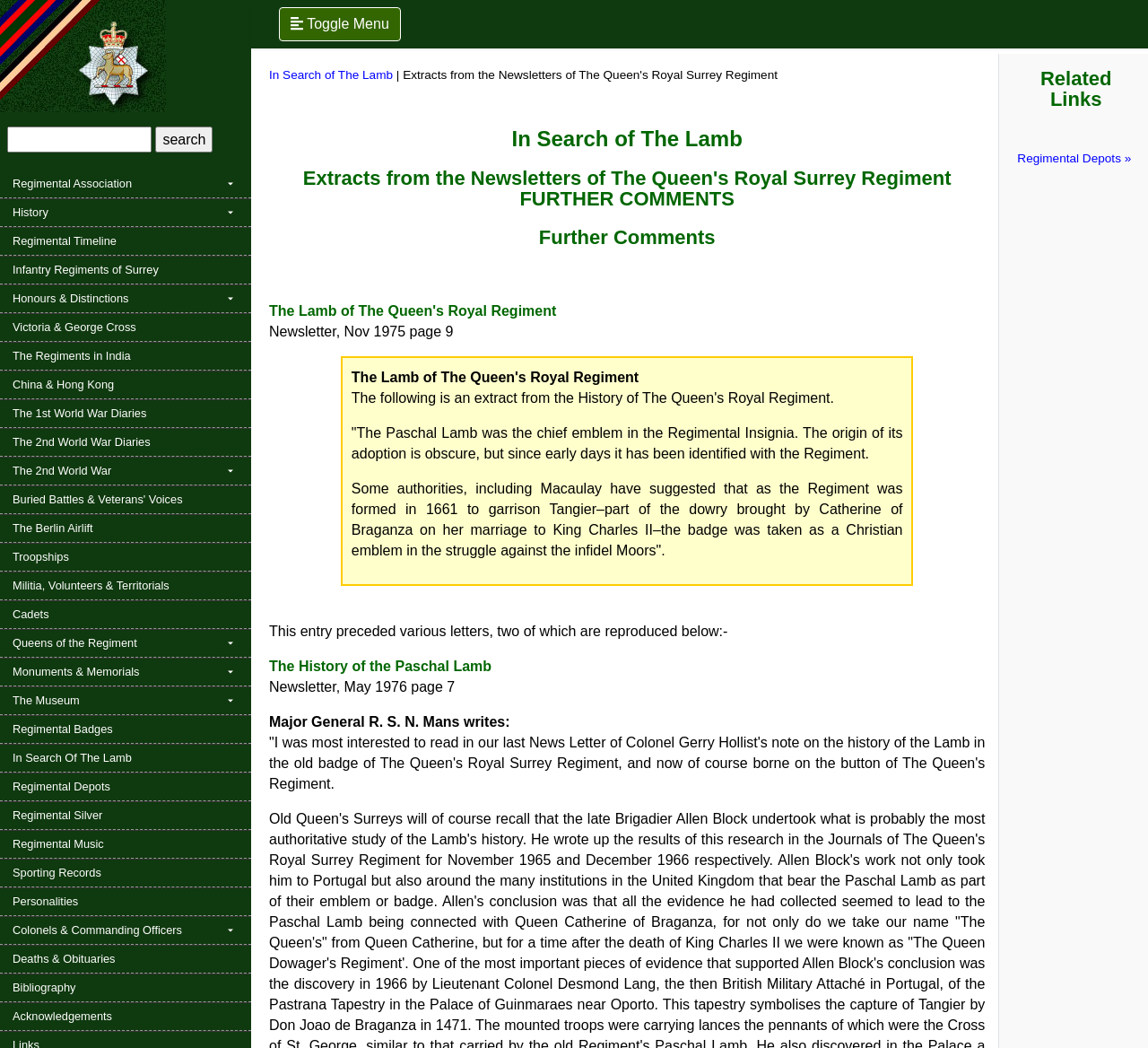Observe the image and answer the following question in detail: What is the main topic of the webpage?

I found the answer by looking at the heading 'In Search of The Lamb' and the text 'The Paschal Lamb was the chief emblem in the Regimental Insignia.' This suggests that the main topic of the webpage is about the Paschal Lamb and its significance in the regiment.